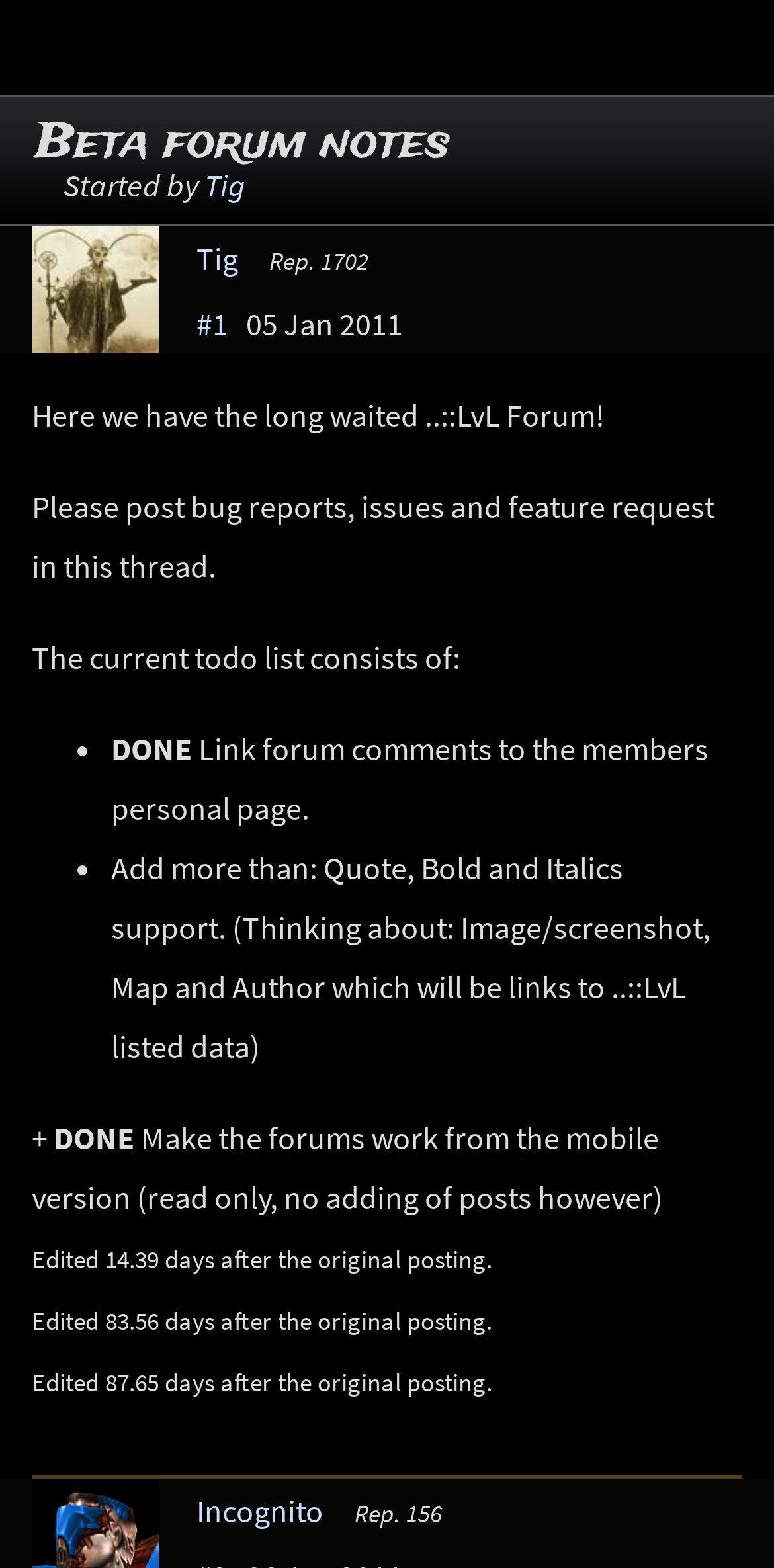Provide a single word or phrase to answer the given question: 
What is required to post a reply?

registered members